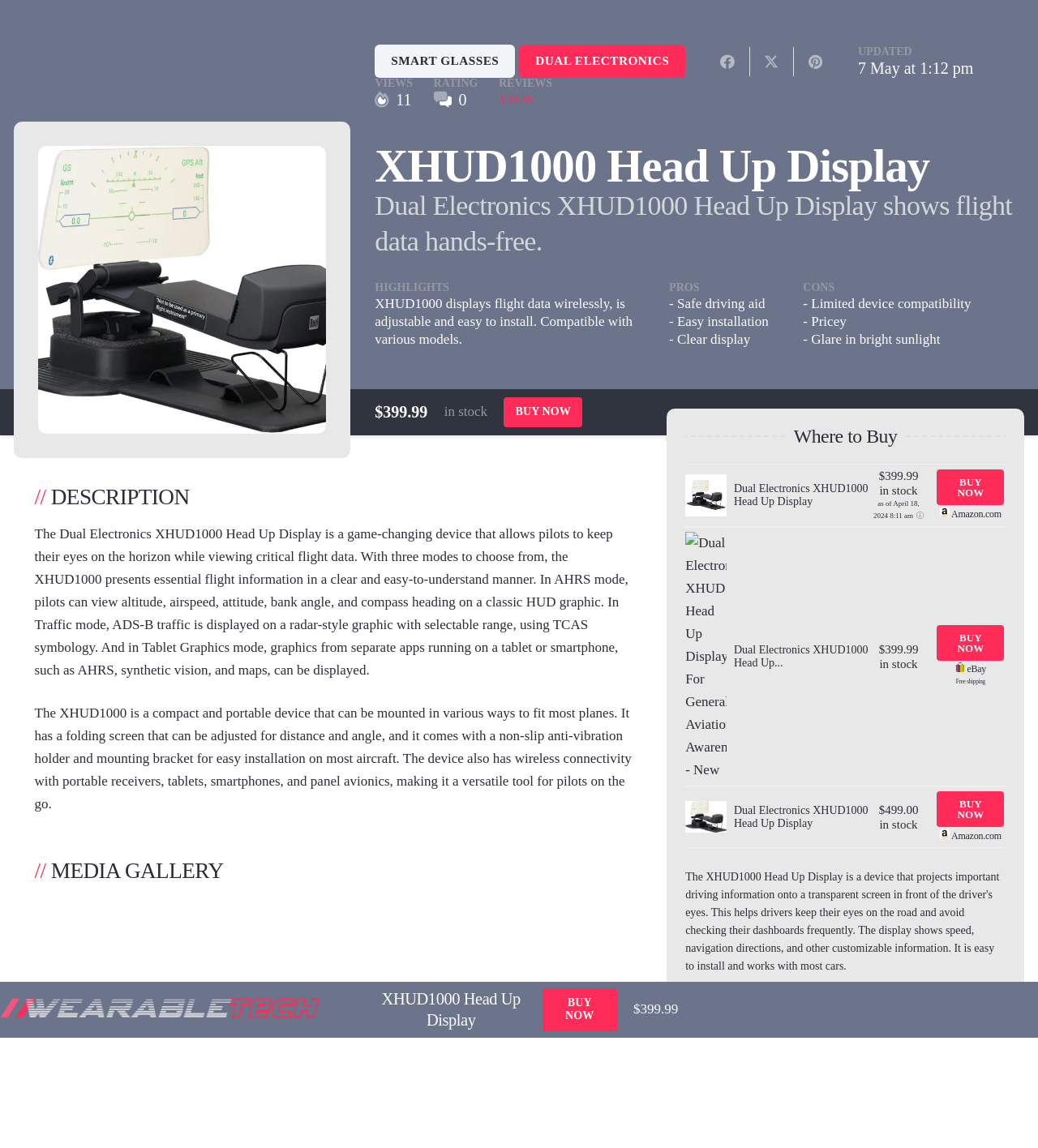Point out the bounding box coordinates of the section to click in order to follow this instruction: "Explore the 'MEDIA GALLERY'".

[0.033, 0.747, 0.609, 0.772]